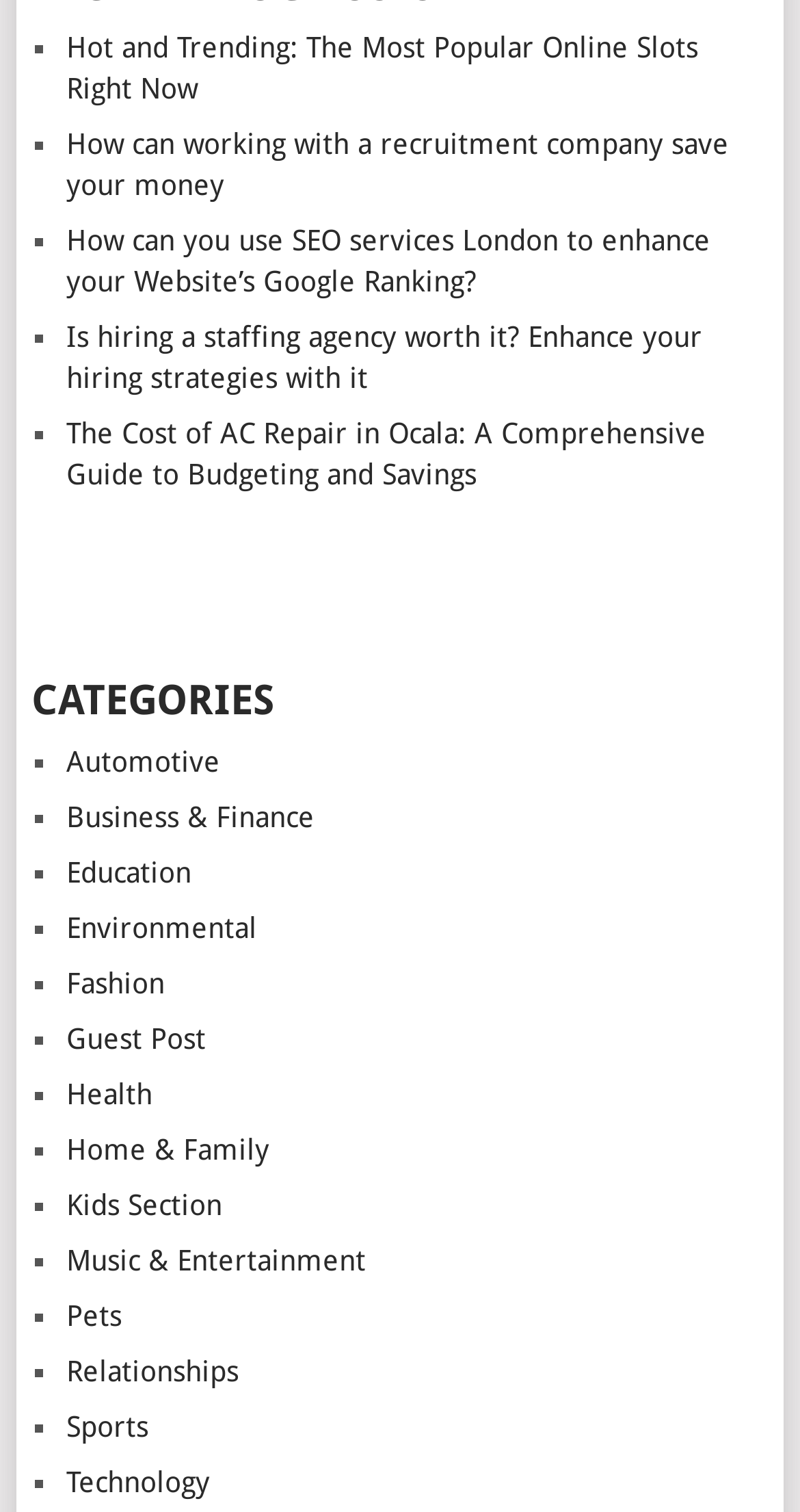Find the bounding box coordinates for the area you need to click to carry out the instruction: "Check out the article about the cost of AC repair in Ocala". The coordinates should be four float numbers between 0 and 1, indicated as [left, top, right, bottom].

[0.083, 0.276, 0.883, 0.325]